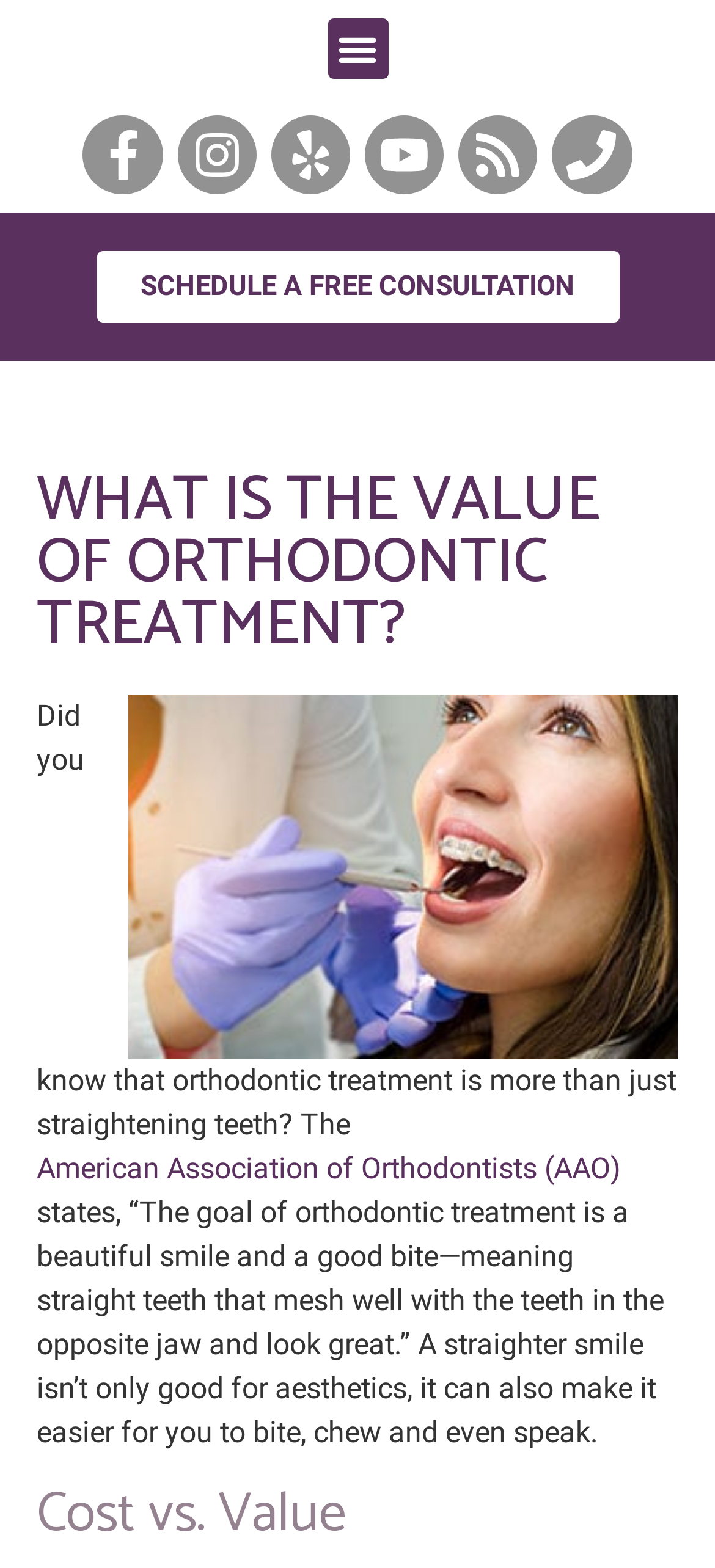What is the text of the link to schedule a free consultation?
Refer to the image and offer an in-depth and detailed answer to the question.

I found the link element with the text 'SCHEDULE A FREE CONSULTATION' at coordinates [0.135, 0.16, 0.865, 0.206].